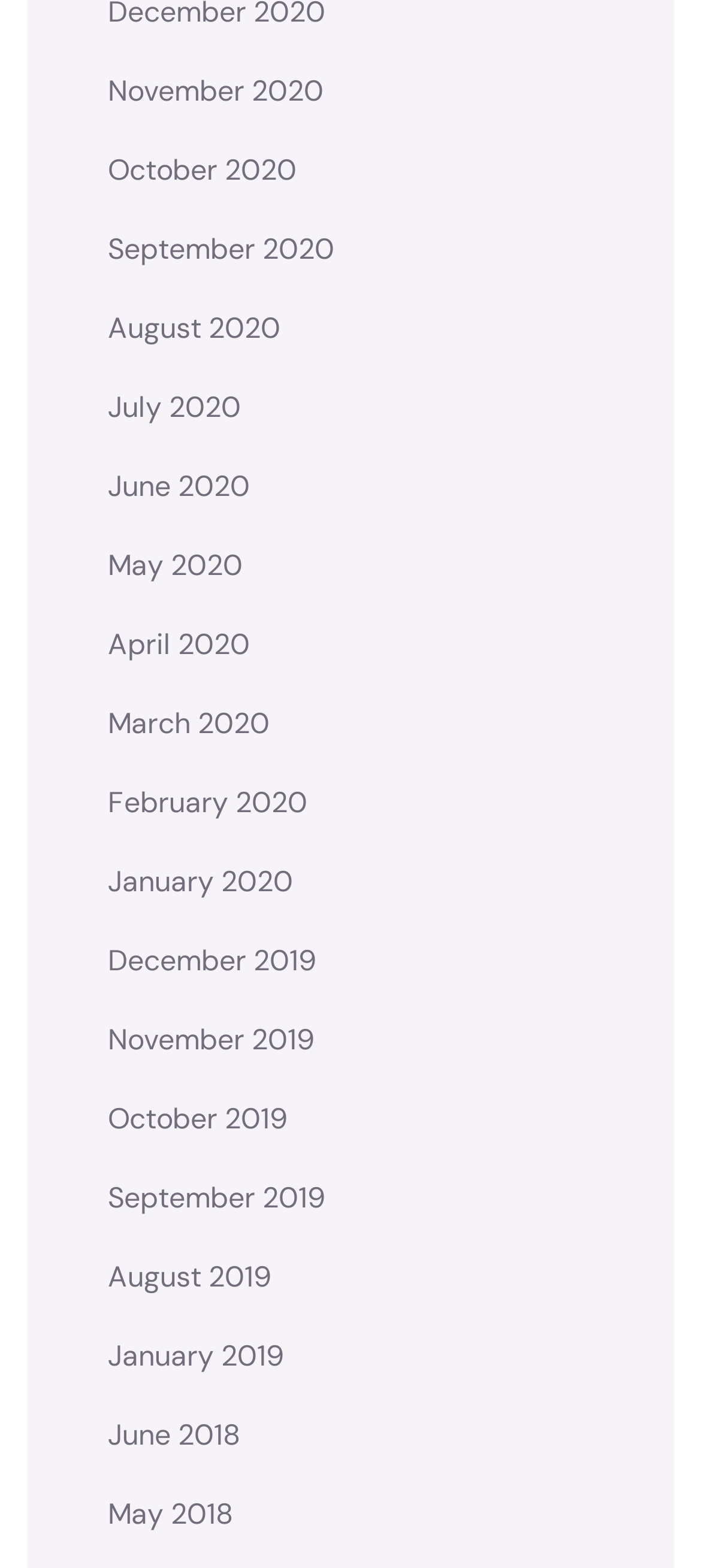Are the months listed in chronological order?
Based on the content of the image, thoroughly explain and answer the question.

I checked the links on the webpage and found that the months are listed in chronological order, from the earliest month (January 2018) to the latest month (December 2020).